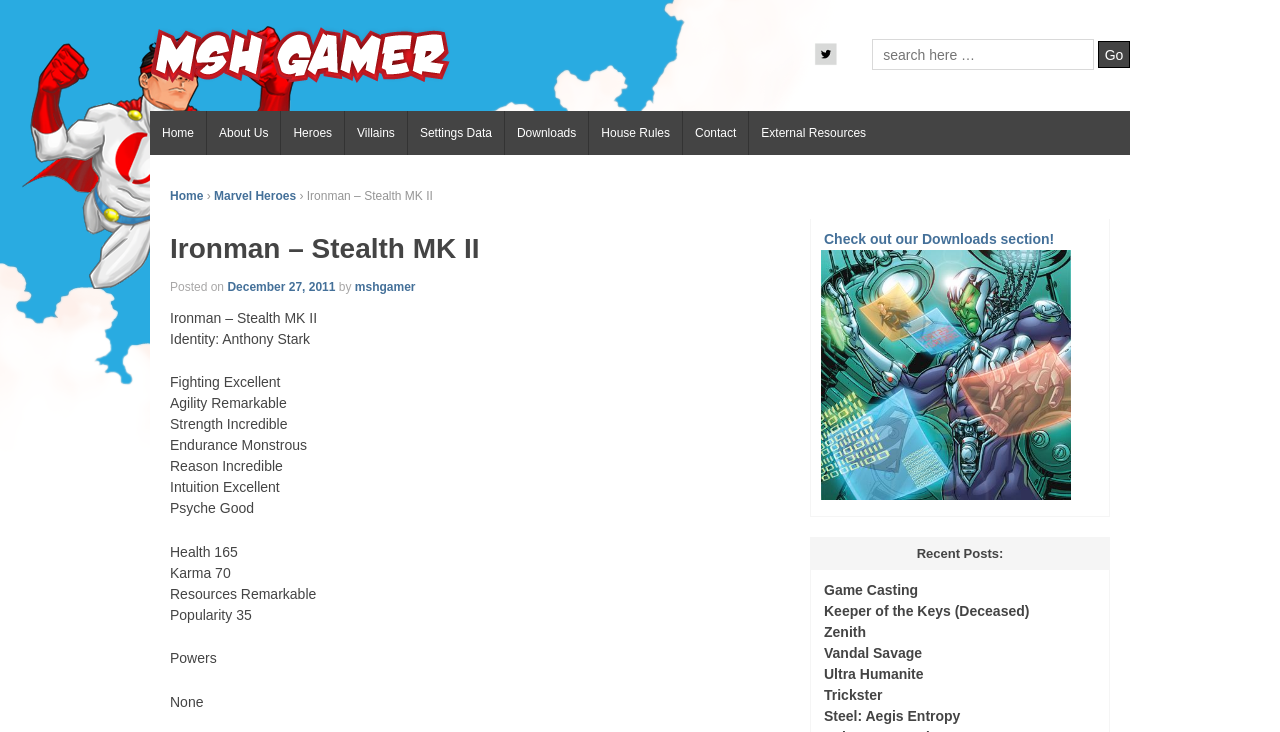Provide a thorough description of the webpage you see.

This webpage is about Ironman - Stealth MK II, a character from the Marvel Superheroes universe. At the top, there is a logo of Marvel Superheroes Gamer, accompanied by a link to the website. Next to it, there is a search bar with a "Go" button. Below the search bar, there are several links to different sections of the website, including Twitter, Home, About Us, Heroes, Villains, Settings Data, Downloads, House Rules, Contact, and External Resources.

The main content of the page is dedicated to Ironman - Stealth MK II's profile. The character's name is displayed prominently, followed by a heading that repeats the name. Below the heading, there is a section with information about the character, including the posting date, author, and identity as Anthony Stark.

The character's attributes are listed in a series of static text elements, including Fighting, Agility, Strength, Endurance, Reason, Intuition, Psyche, Health, Karma, and Resources. Each attribute has a corresponding value or description.

On the right side of the page, there is a section with links to recent posts, including Game Casting, Keeper of the Keys, Zenith, Vandal Savage, Ultra Humanite, Trickster, and Steel: Aegis Entropy. Above this section, there is a call-to-action to check out the Downloads section, accompanied by an image.

Overall, the webpage is dedicated to providing information about Ironman - Stealth MK II, with links to related content and resources.